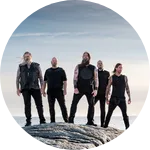Where are the band members from?
Please answer the question with a single word or phrase, referencing the image.

Faroe Islands